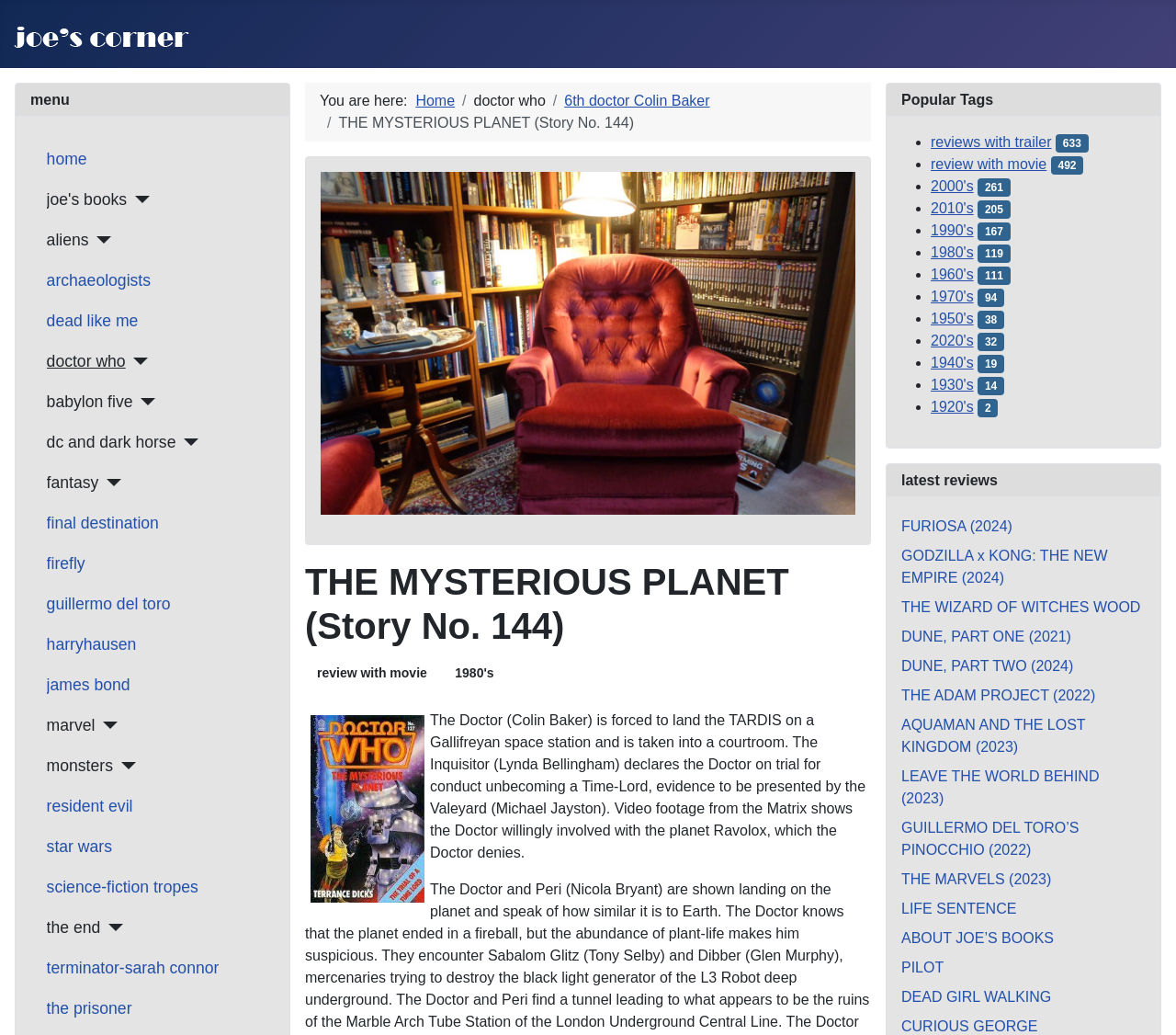How many reviews are there for the 2020s?
Refer to the screenshot and answer in one word or phrase.

32